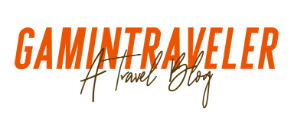What is the aesthetic of the logo design?
Give a one-word or short-phrase answer derived from the screenshot.

modern and inviting